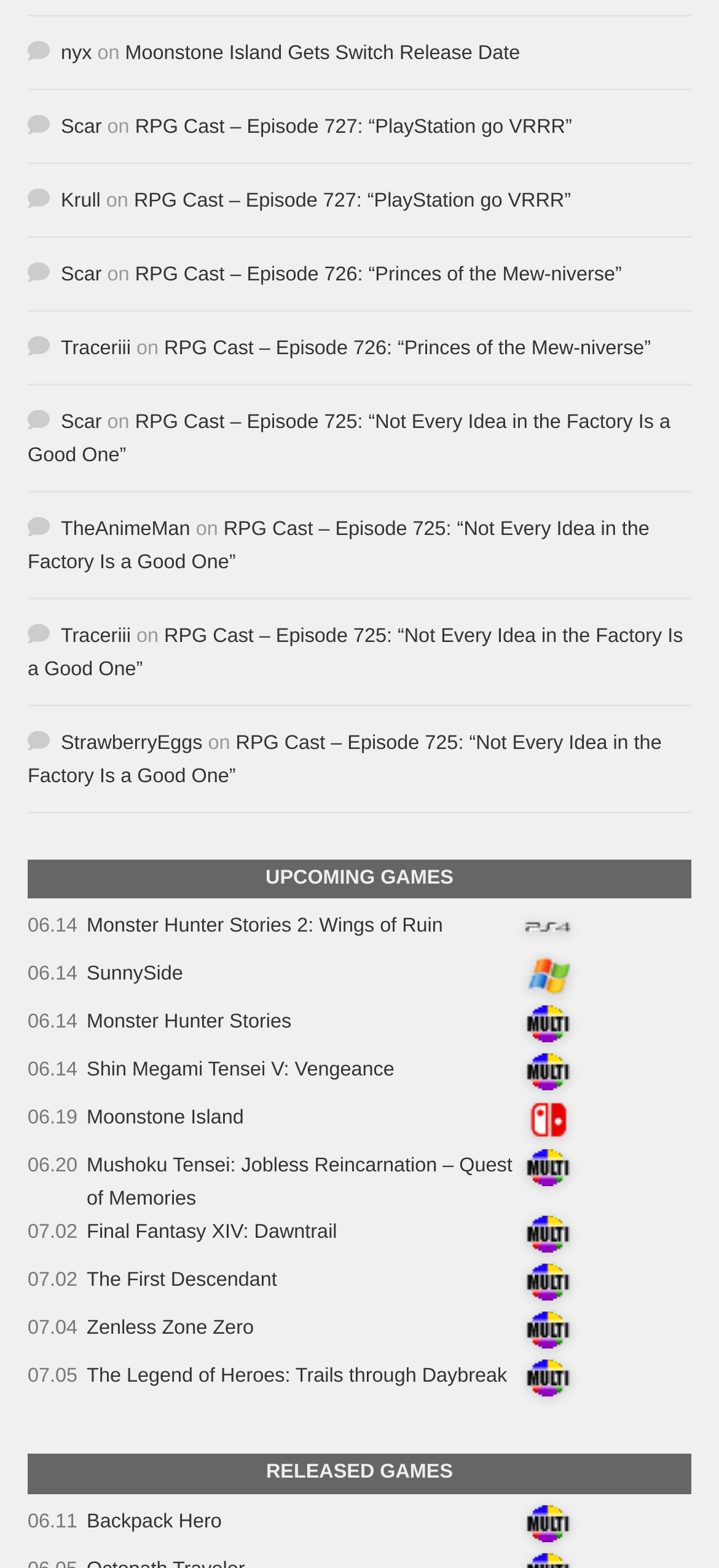How many upcoming games are listed on the webpage?
Refer to the image and provide a one-word or short phrase answer.

9